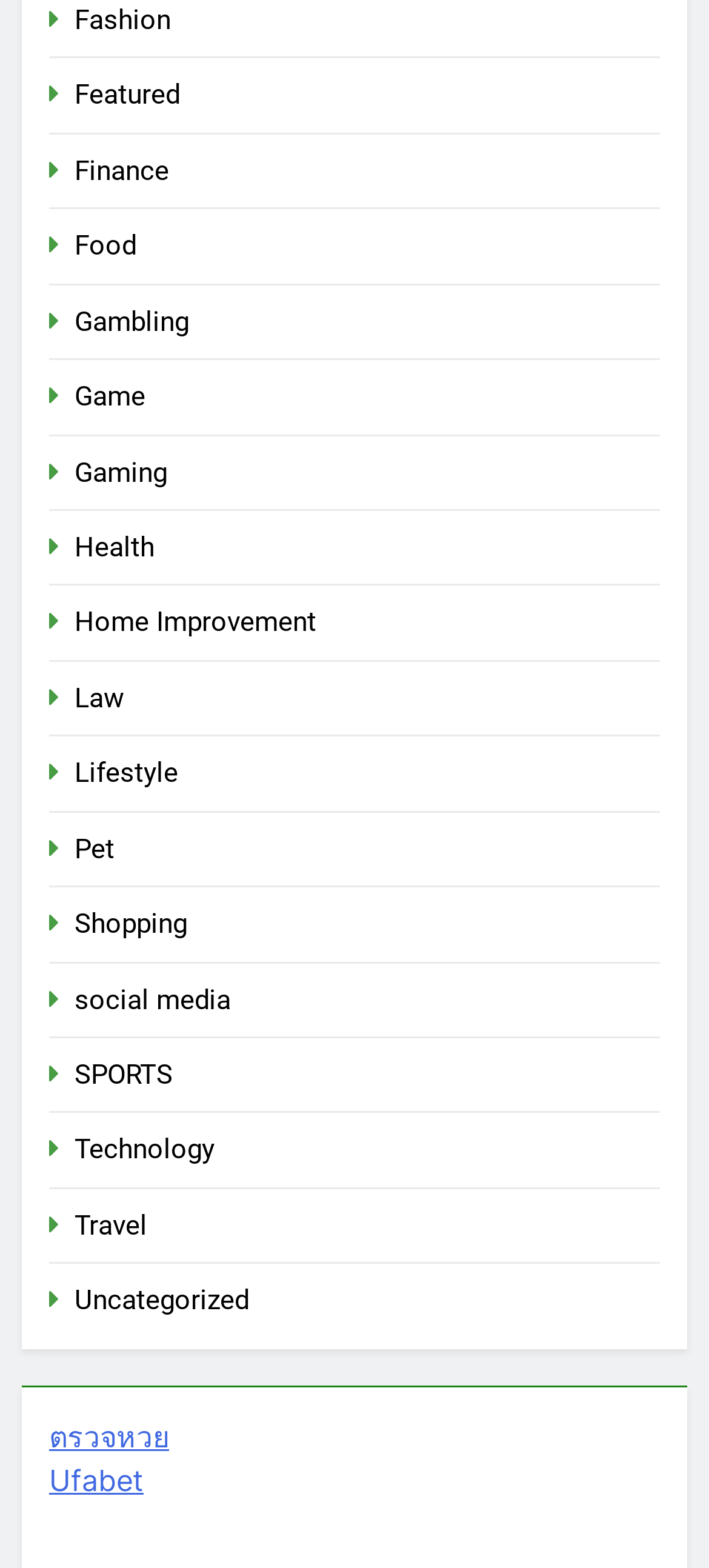What is the last category listed on this webpage?
Using the image as a reference, answer the question with a short word or phrase.

Uncategorized